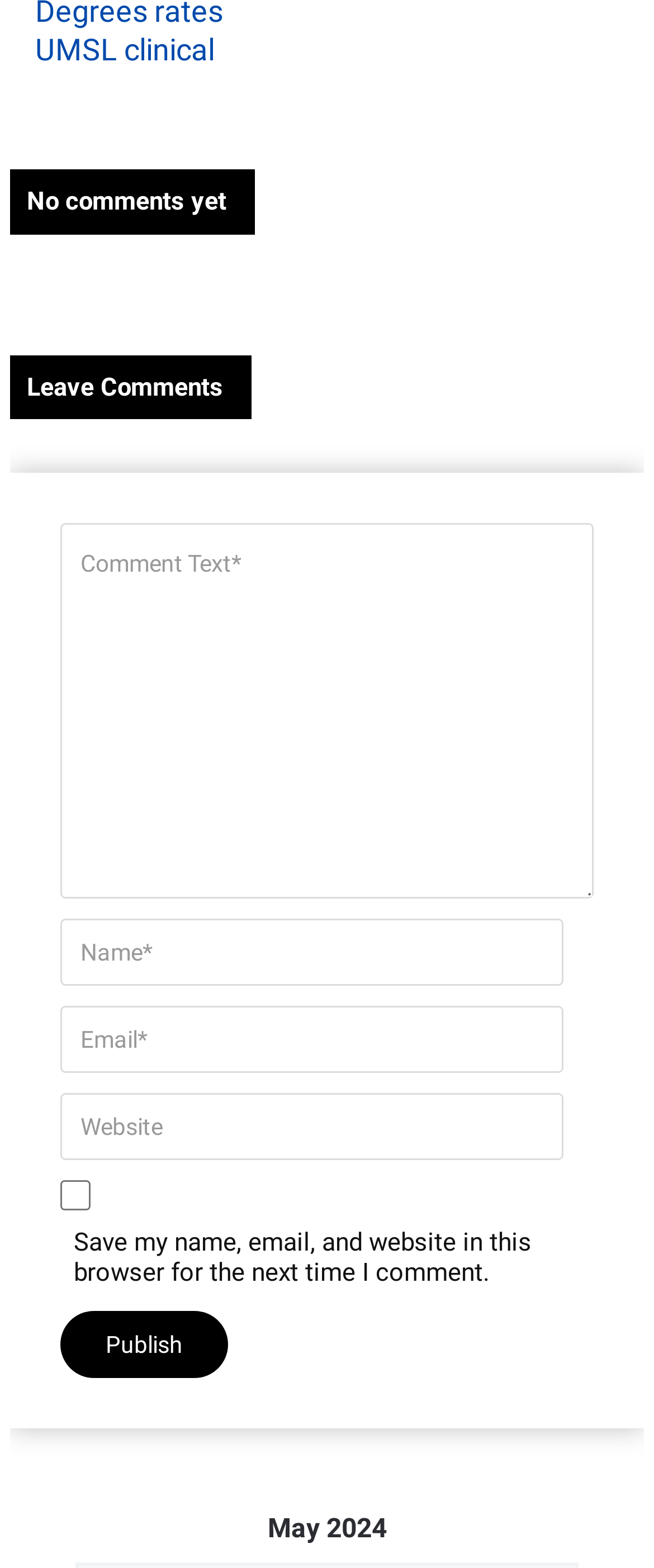How many form elements are present in the comment form?
From the image, respond using a single word or phrase.

6